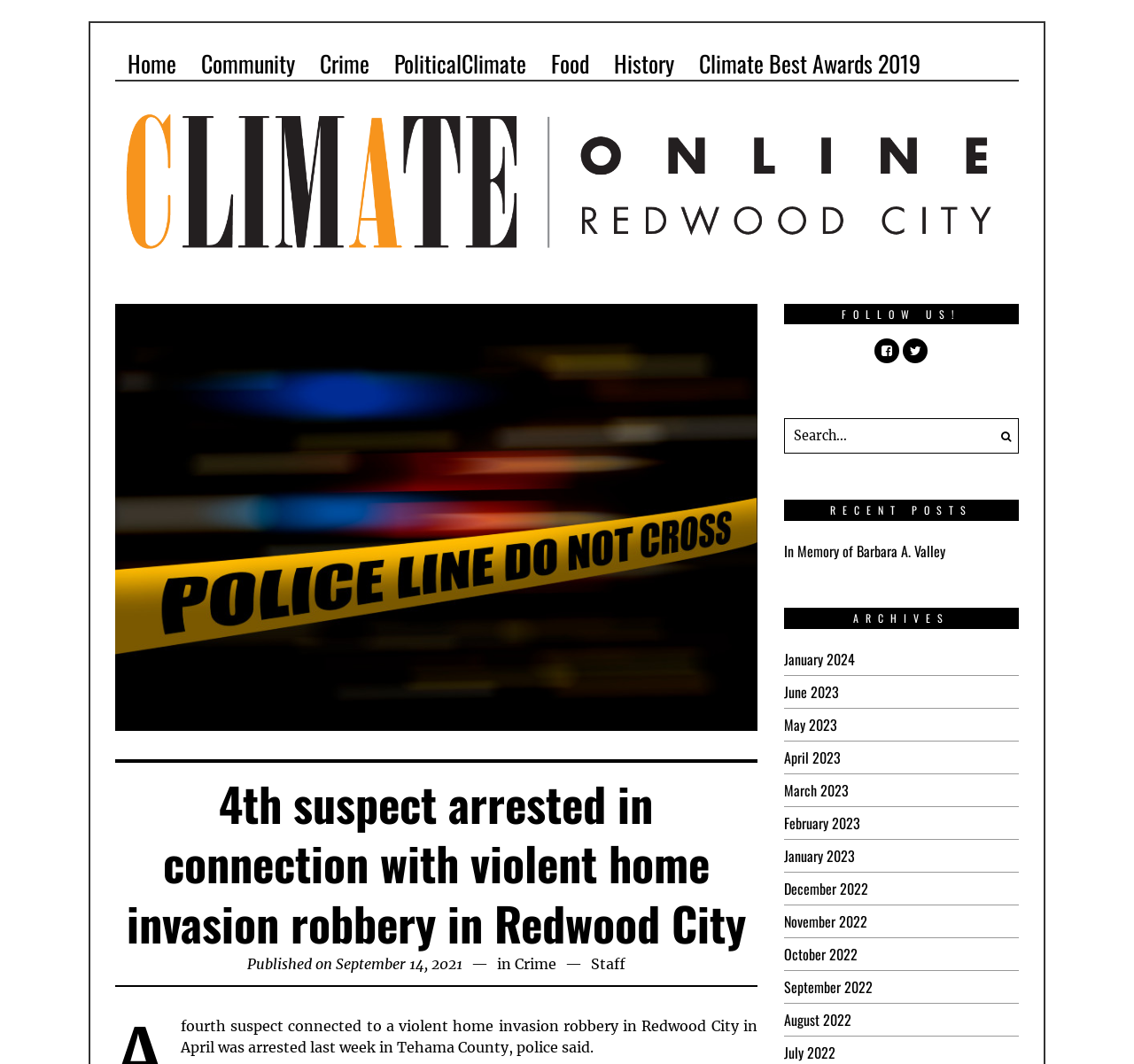Provide the bounding box coordinates, formatted as (top-left x, top-left y, bottom-right x, bottom-right y), with all values being floating point numbers between 0 and 1. Identify the bounding box of the UI element that matches the description: Community

[0.166, 0.043, 0.271, 0.077]